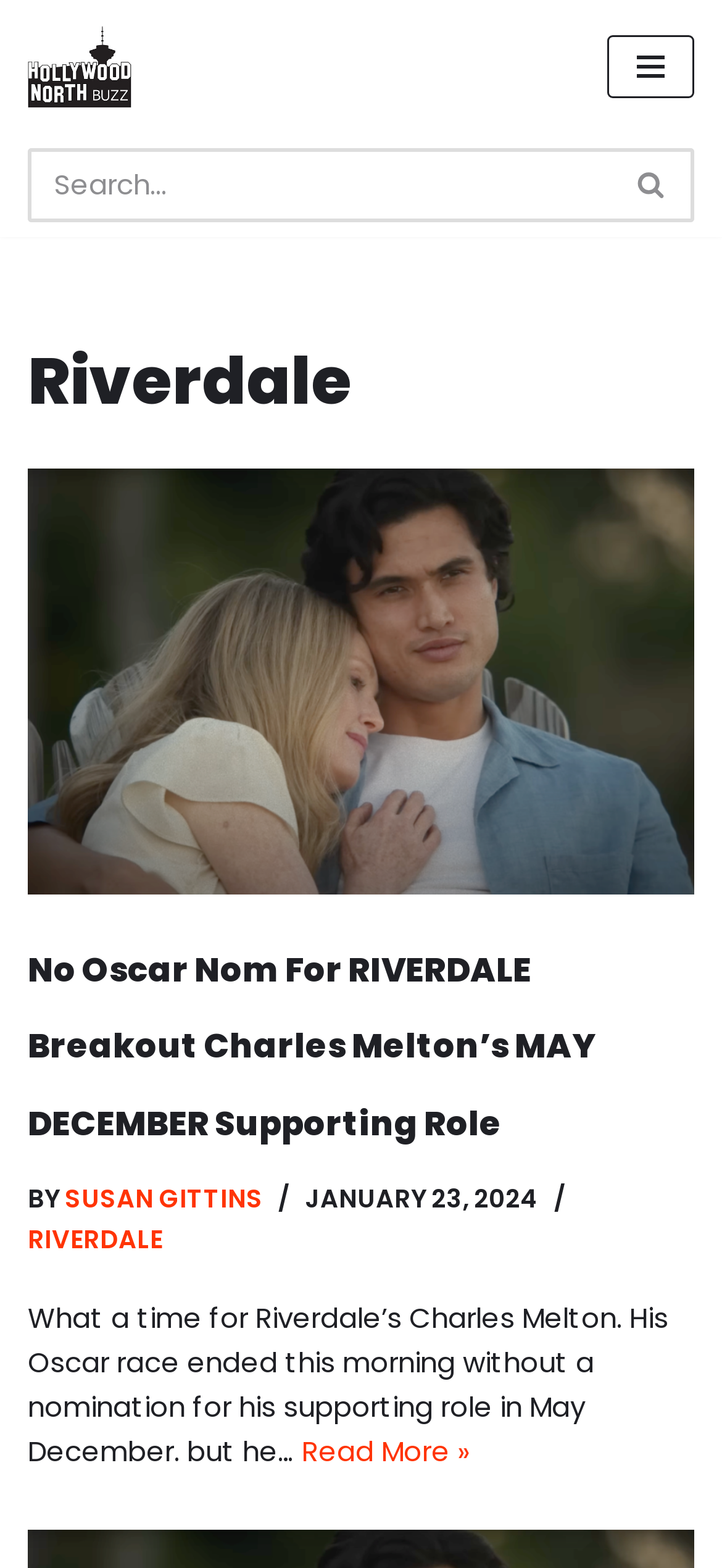Give an in-depth explanation of the webpage layout and content.

The webpage is about Riverdale Archives, specifically focusing on news and updates related to the TV show Riverdale. At the top left, there is a link to "Skip to content". Next to it, there is a link with a brief description of the website, "Hollywood North Buzz Covering Vancouver's Film & TV scene since 2010." On the top right, there is a navigation menu button and a search bar with a search button and a magnifying glass icon.

Below the top section, there is a heading that reads "Riverdale". Underneath, there is an article section that takes up most of the page. The article features a news story about Riverdale's Charles Melton not receiving an Oscar nomination for his supporting role in May December. The article has a title link, a heading, and a brief summary. The title link and heading are identical, reading "No Oscar Nom For RIVERDALE Breakout Charles Melton’s MAY DECEMBER Supporting Role". The summary is a short paragraph that discusses Charles Melton's Oscar race.

The article also includes the author's name, "SUSAN GITTINS", and the publication date, "JANUARY 23, 2024". There is a "Read More" link at the bottom of the summary, which likely leads to the full article. Throughout the article section, there are several links to Riverdale-related topics.